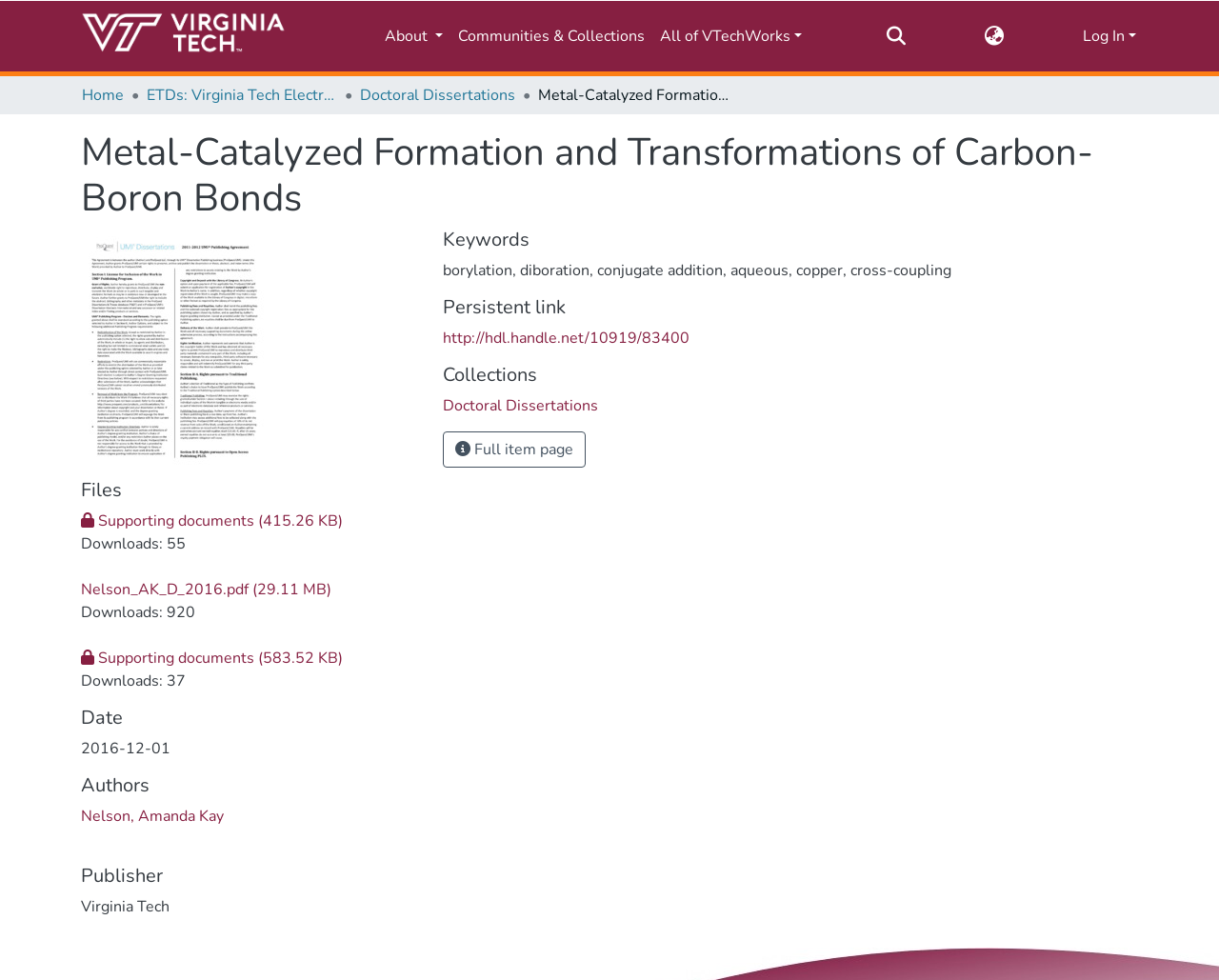Find the bounding box coordinates of the clickable region needed to perform the following instruction: "Download the file 'Nelson_AK_D_2016.pdf'". The coordinates should be provided as four float numbers between 0 and 1, i.e., [left, top, right, bottom].

[0.066, 0.591, 0.272, 0.612]